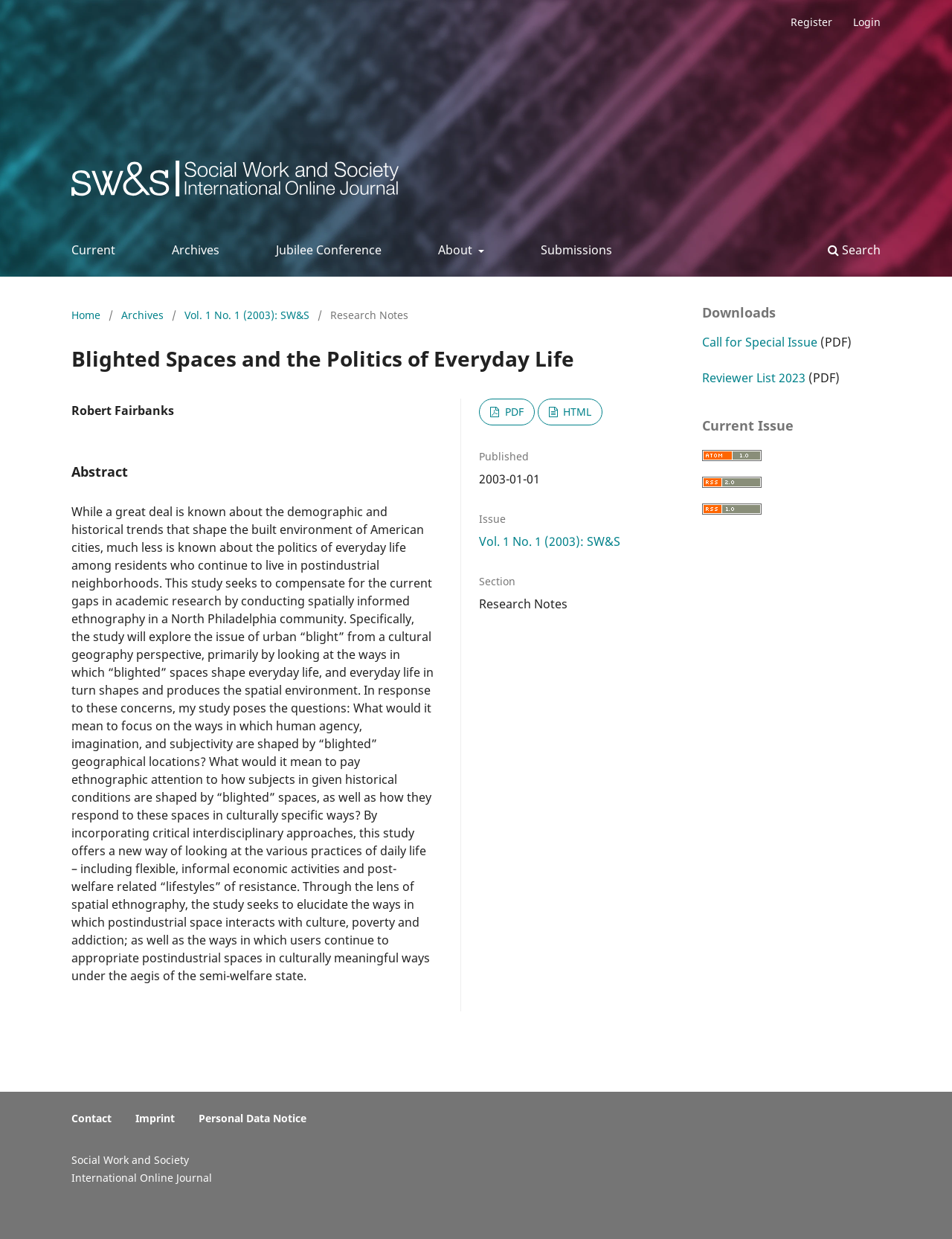Predict the bounding box coordinates of the area that should be clicked to accomplish the following instruction: "contact the journal". The bounding box coordinates should consist of four float numbers between 0 and 1, i.e., [left, top, right, bottom].

[0.075, 0.897, 0.117, 0.908]